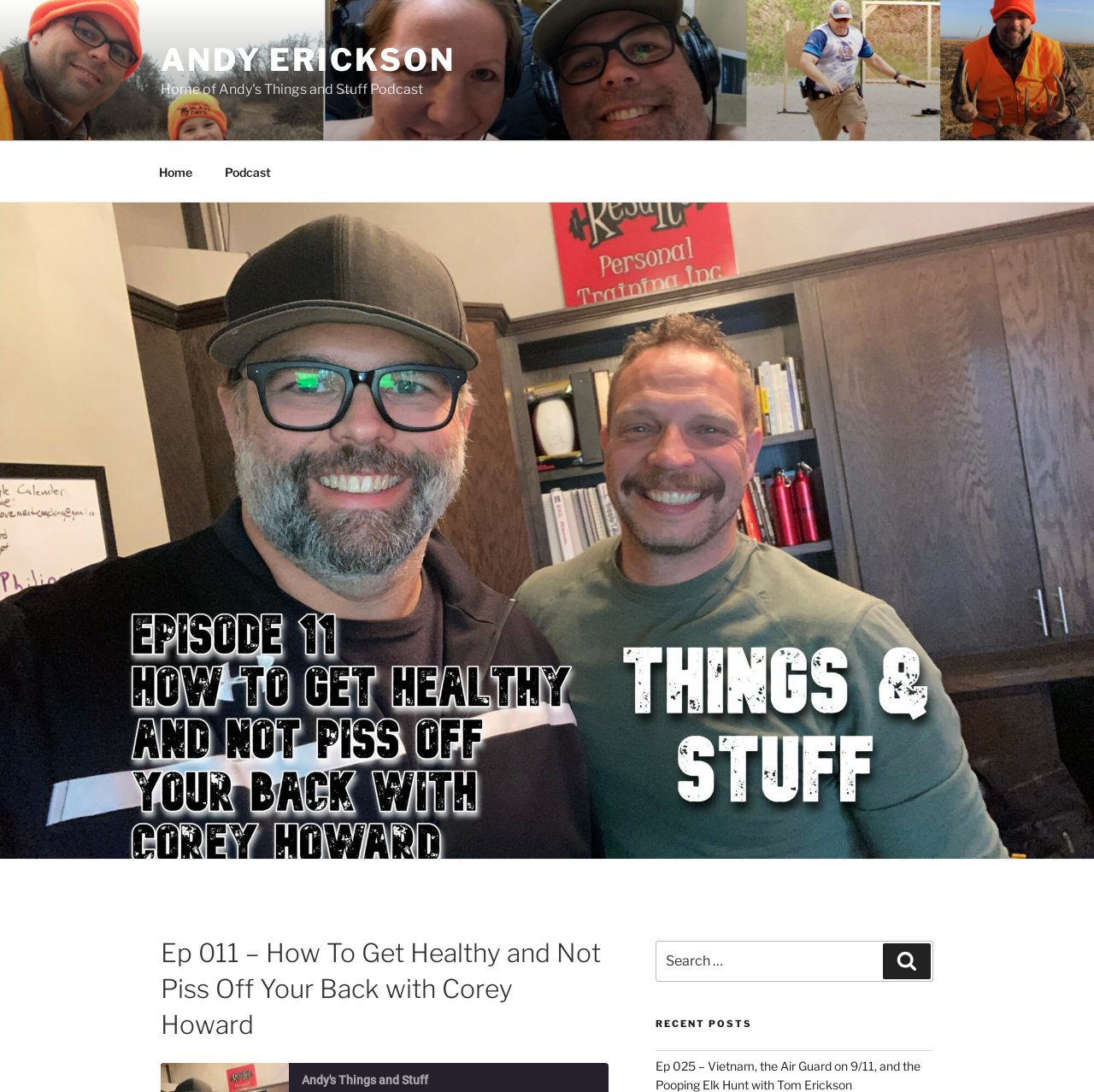Please provide a short answer using a single word or phrase for the question:
What is the name of the person mentioned in the webpage?

Andy Erickson